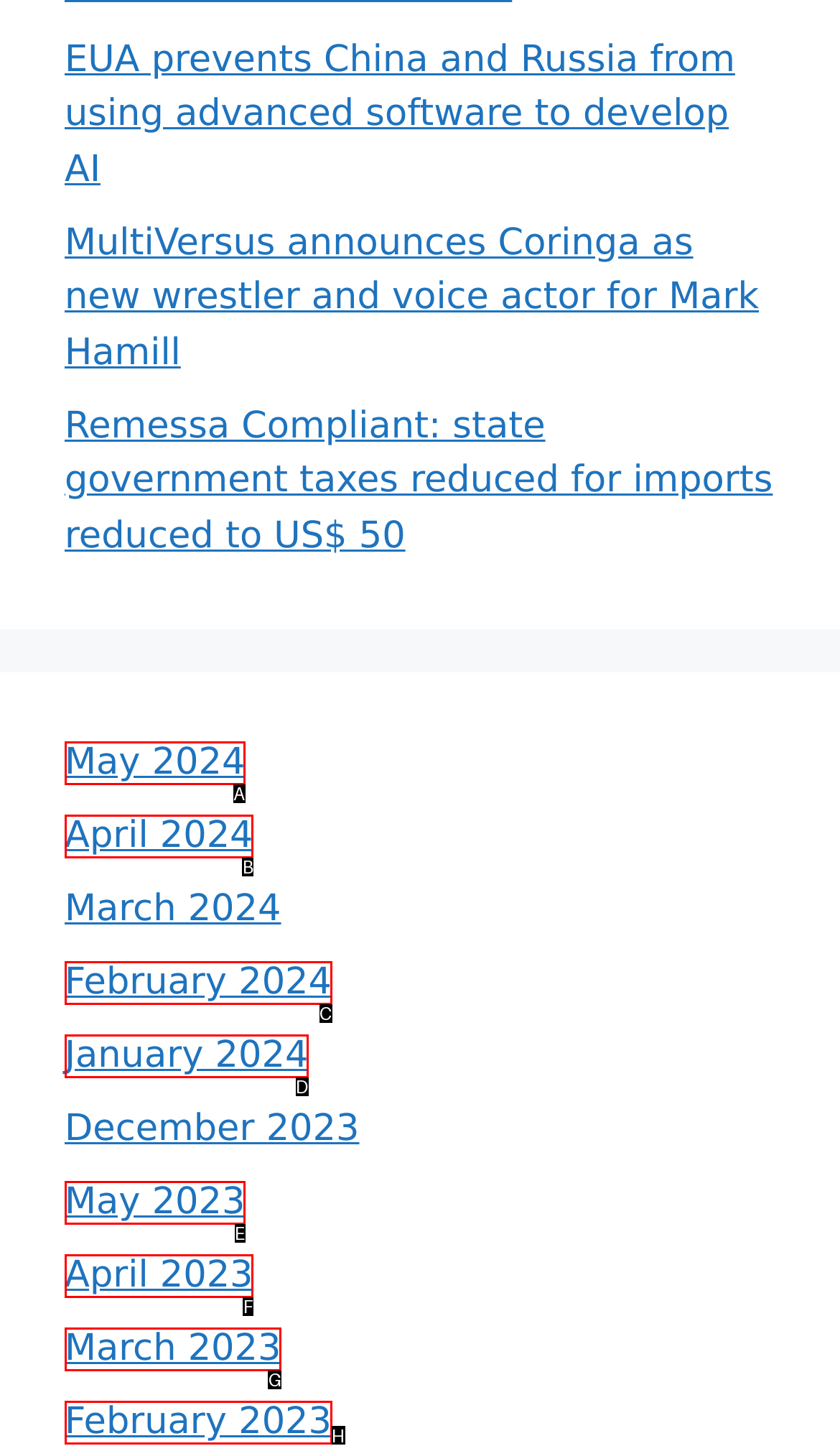Pick the HTML element that should be clicked to execute the task: Explore news for February 2023
Respond with the letter corresponding to the correct choice.

H